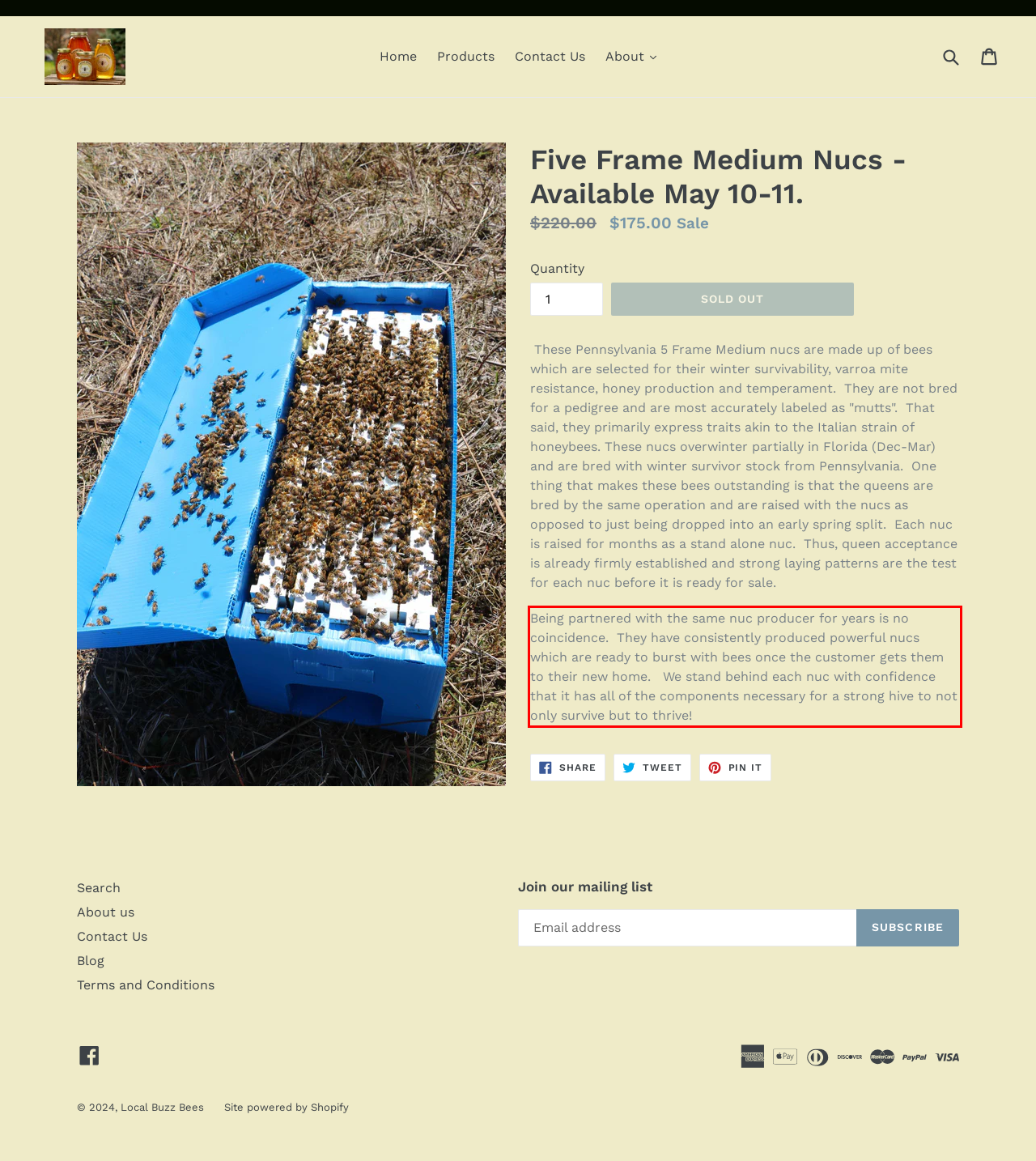Review the screenshot of the webpage and recognize the text inside the red rectangle bounding box. Provide the extracted text content.

Being partnered with the same nuc producer for years is no coincidence. They have consistently produced powerful nucs which are ready to burst with bees once the customer gets them to their new home. We stand behind each nuc with confidence that it has all of the components necessary for a strong hive to not only survive but to thrive!